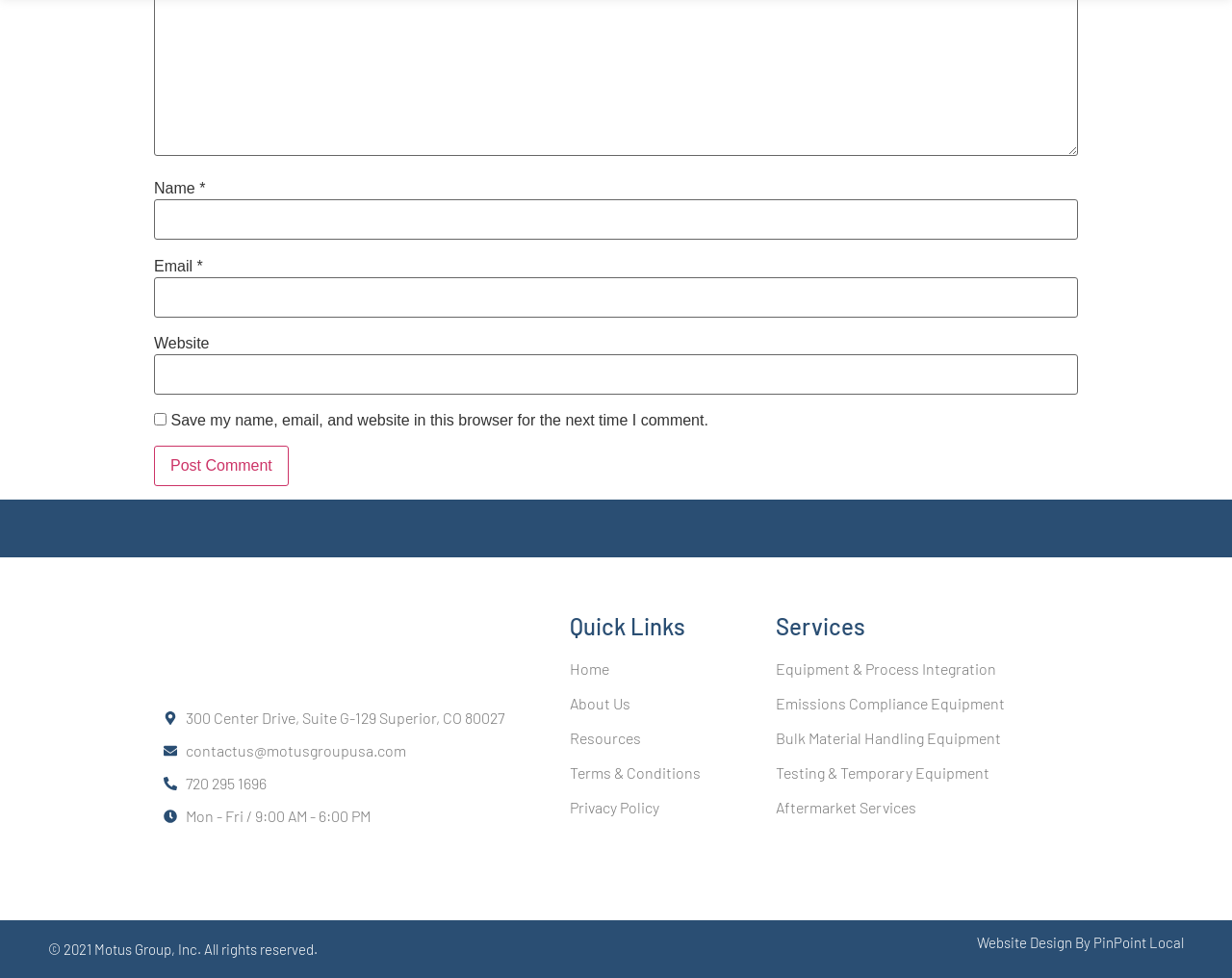What are the services offered by the company?
Provide an in-depth and detailed explanation in response to the question.

I found the services offered by the company by looking at the links under the 'Services' heading located at [0.63, 0.629, 0.864, 0.653] which include 'Equipment & Process Integration', 'Emissions Compliance Equipment', 'Bulk Material Handling Equipment', 'Testing & Temporary Equipment', and 'Aftermarket Services'.